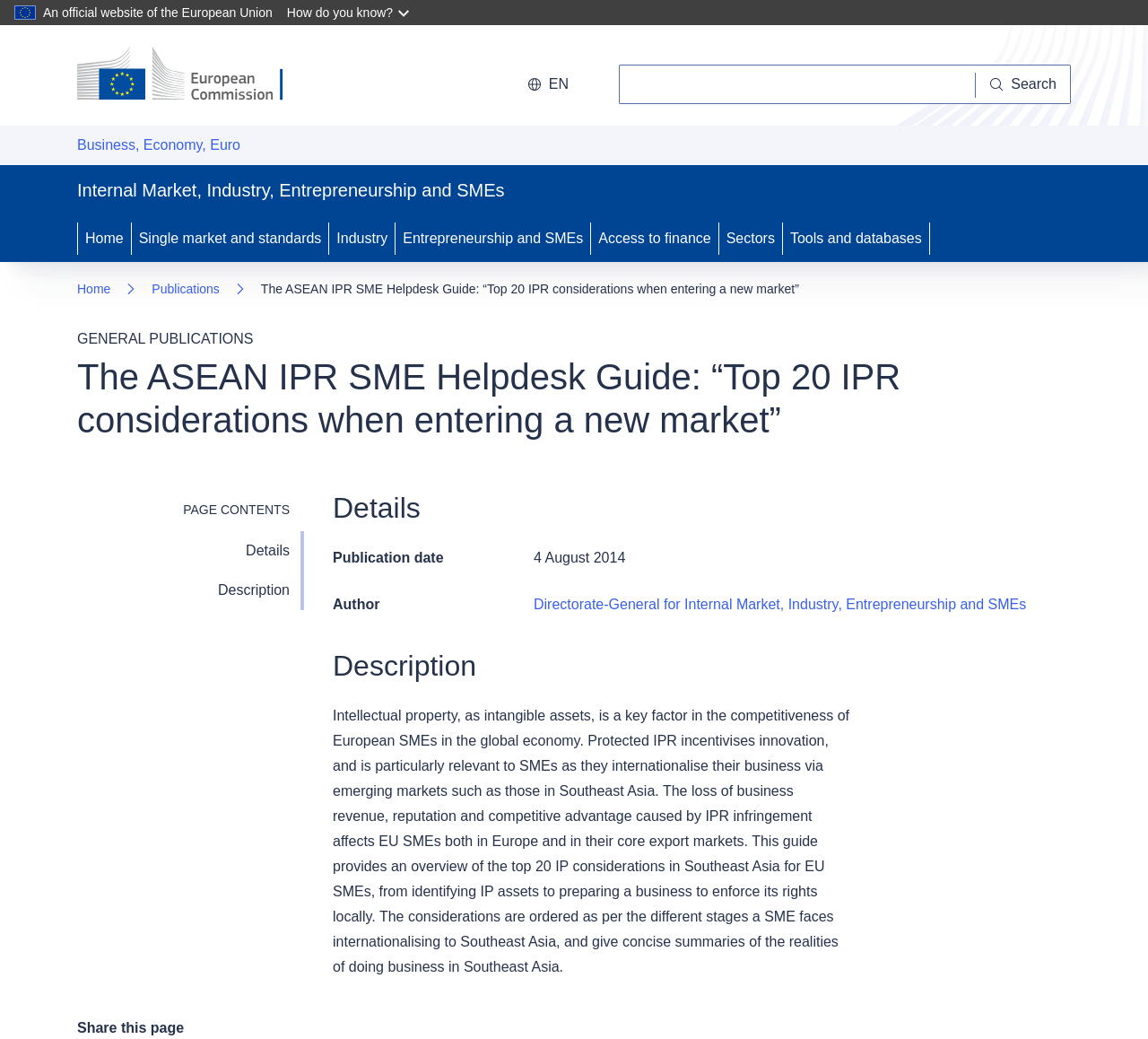Refer to the image and offer a detailed explanation in response to the question: What is the name of the department that authored the guide?

The author of the guide is listed in the 'Details' section of the webpage as 'Directorate-General for Internal Market, Industry, Entrepreneurship and SMEs', which is a department of the European Commission.